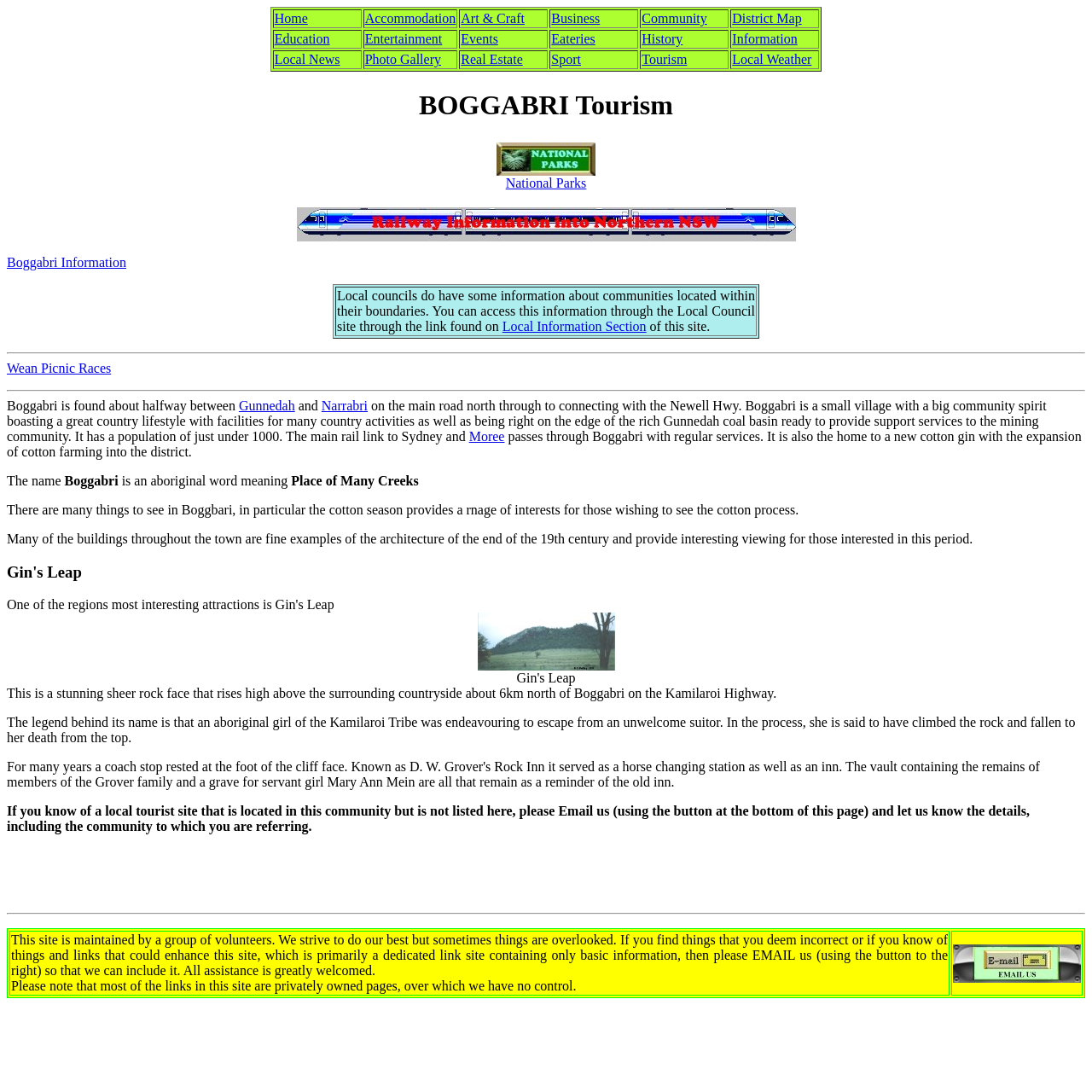Please determine the bounding box coordinates of the element's region to click for the following instruction: "Check Local News".

[0.251, 0.048, 0.311, 0.061]